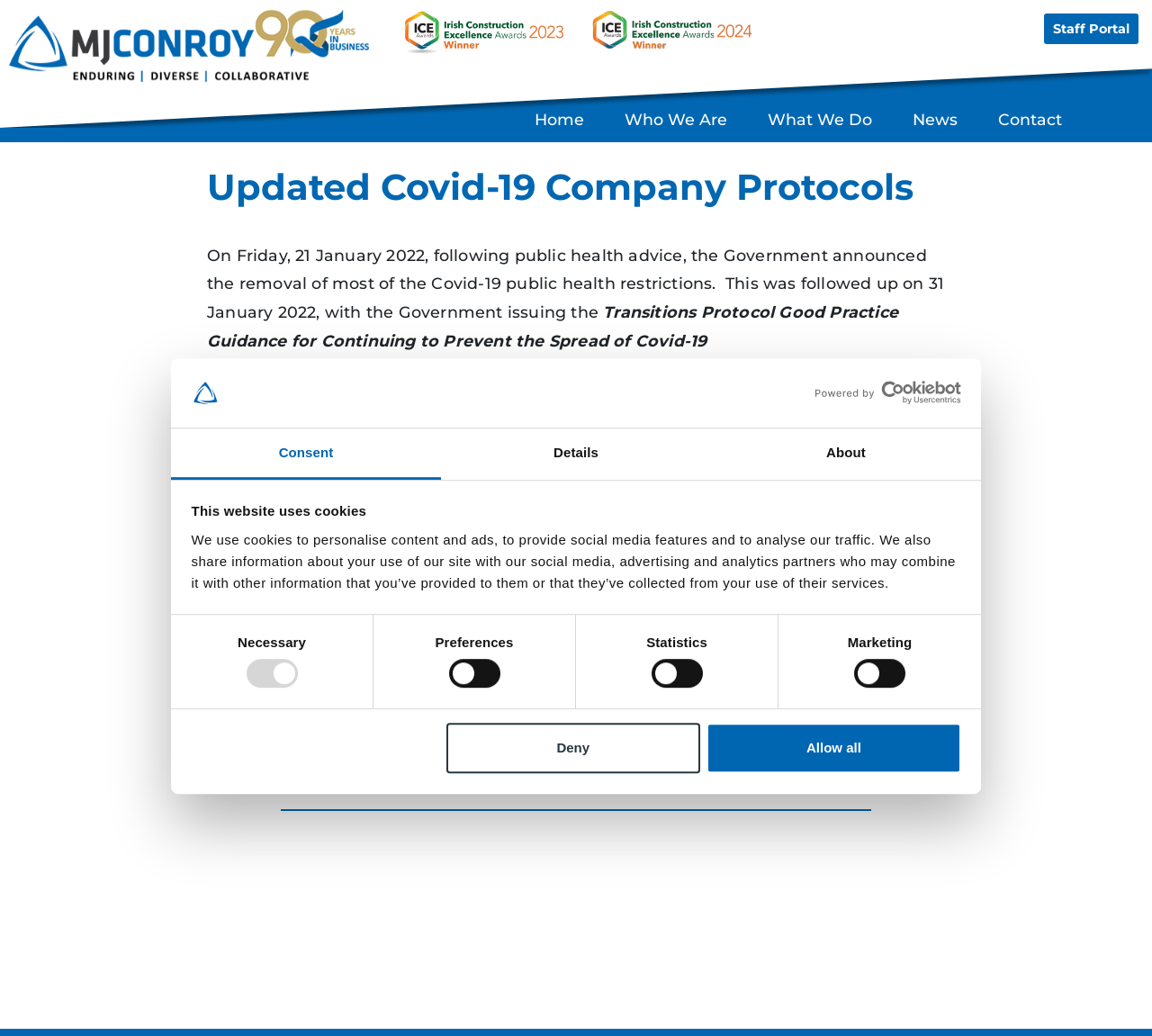Please provide the bounding box coordinate of the region that matches the element description: Allow all. Coordinates should be in the format (top-left x, top-left y, bottom-right x, bottom-right y) and all values should be between 0 and 1.

[0.614, 0.697, 0.834, 0.747]